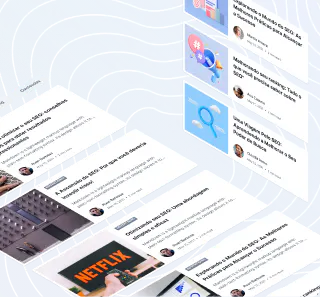What is the purpose of the images of devices on the platform?
Using the image, respond with a single word or phrase.

to suggest accessibility